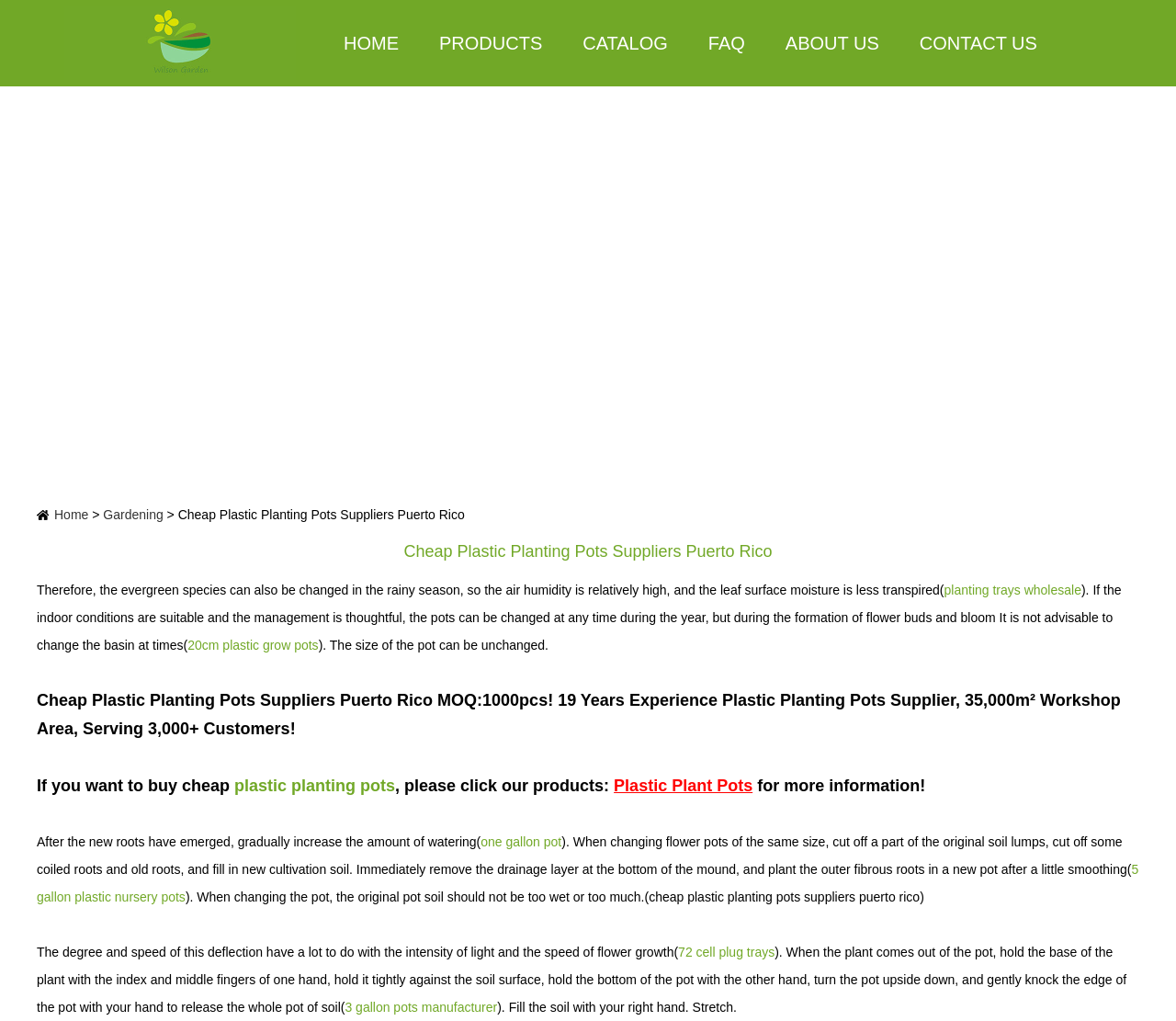Locate the heading on the webpage and return its text.

Cheap Plastic Planting Pots Suppliers Puerto Rico